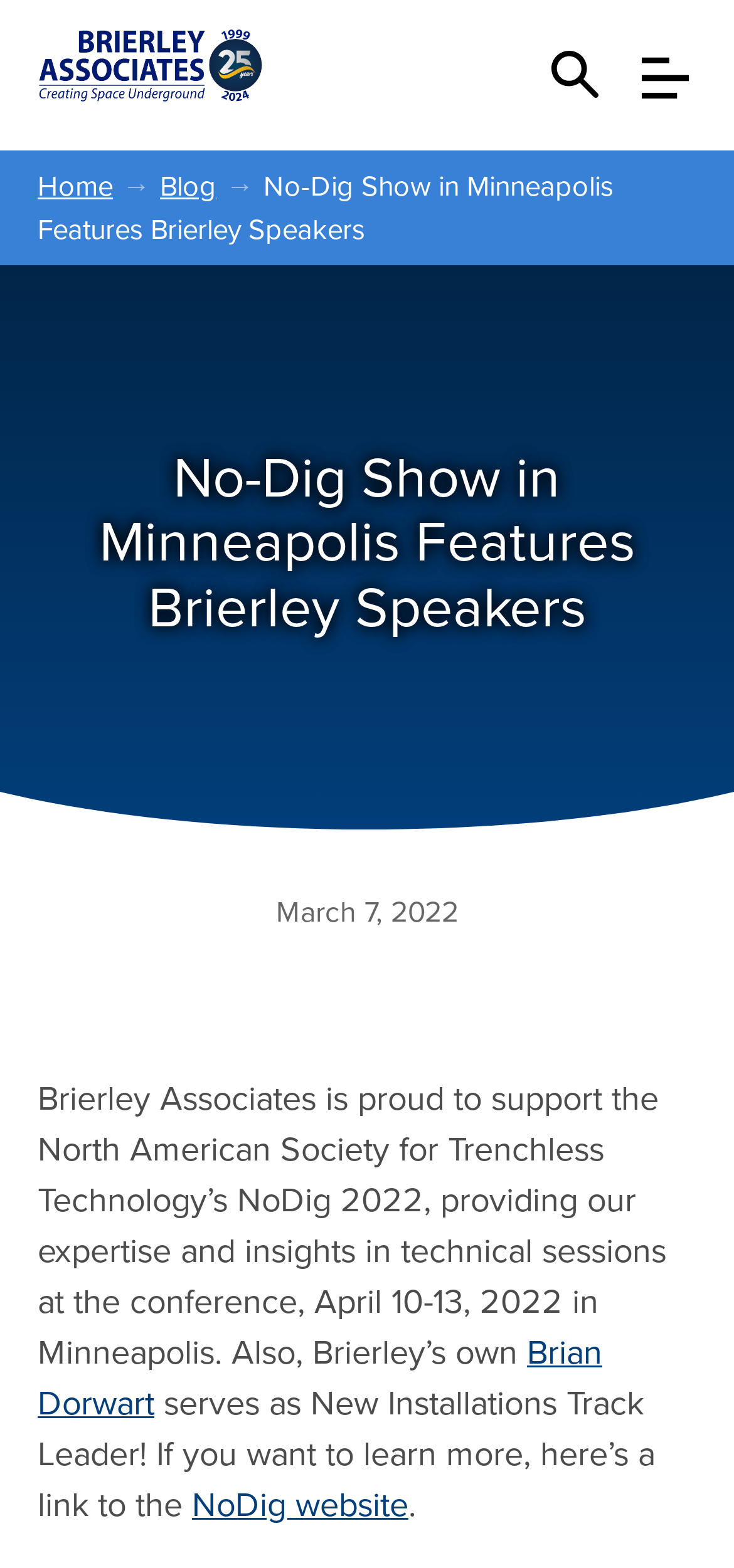Can you identify and provide the main heading of the webpage?

No-Dig Show in Minneapolis Features Brierley Speakers